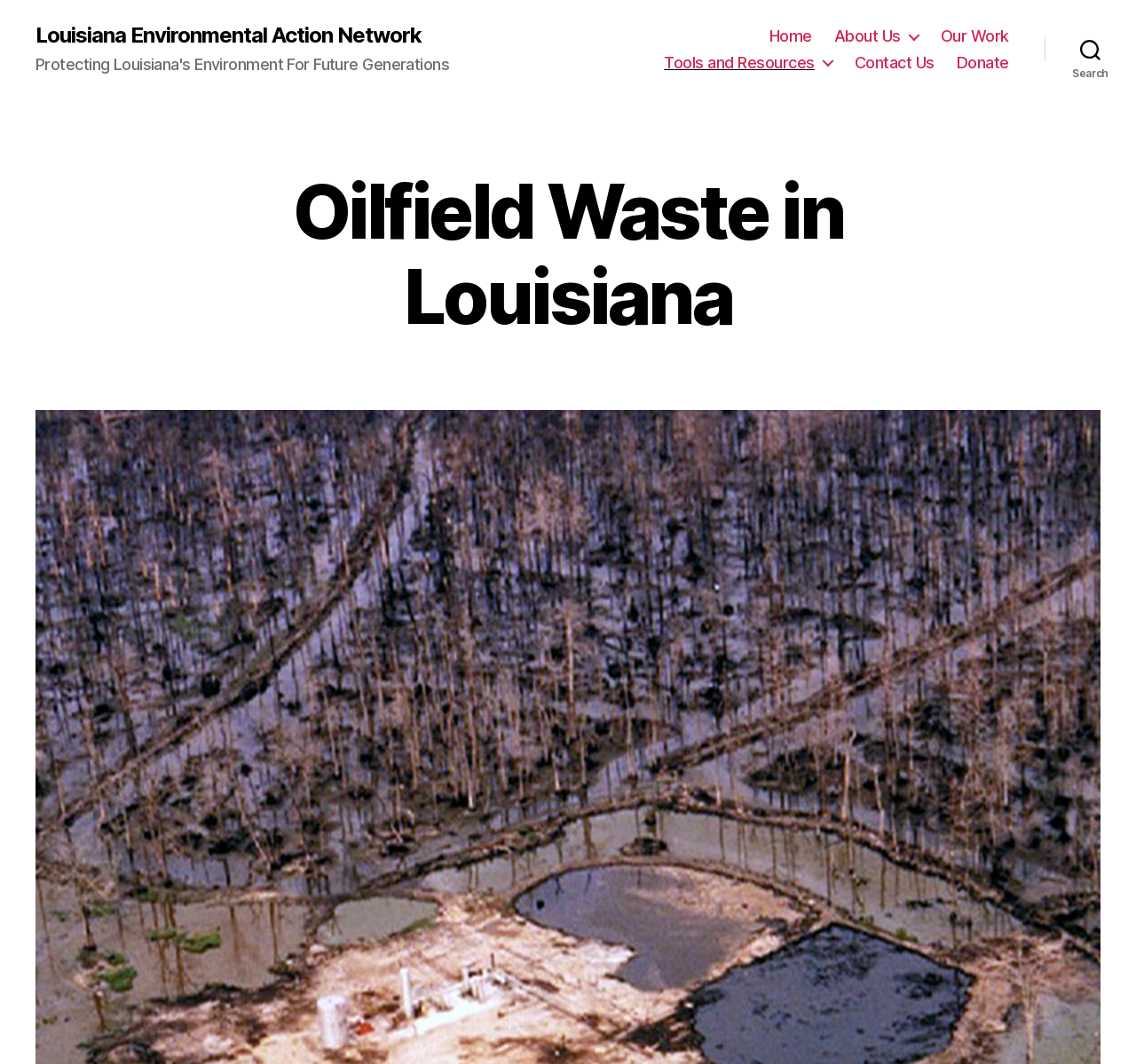Provide a brief response to the question below using a single word or phrase: 
How many navigation links are there?

6